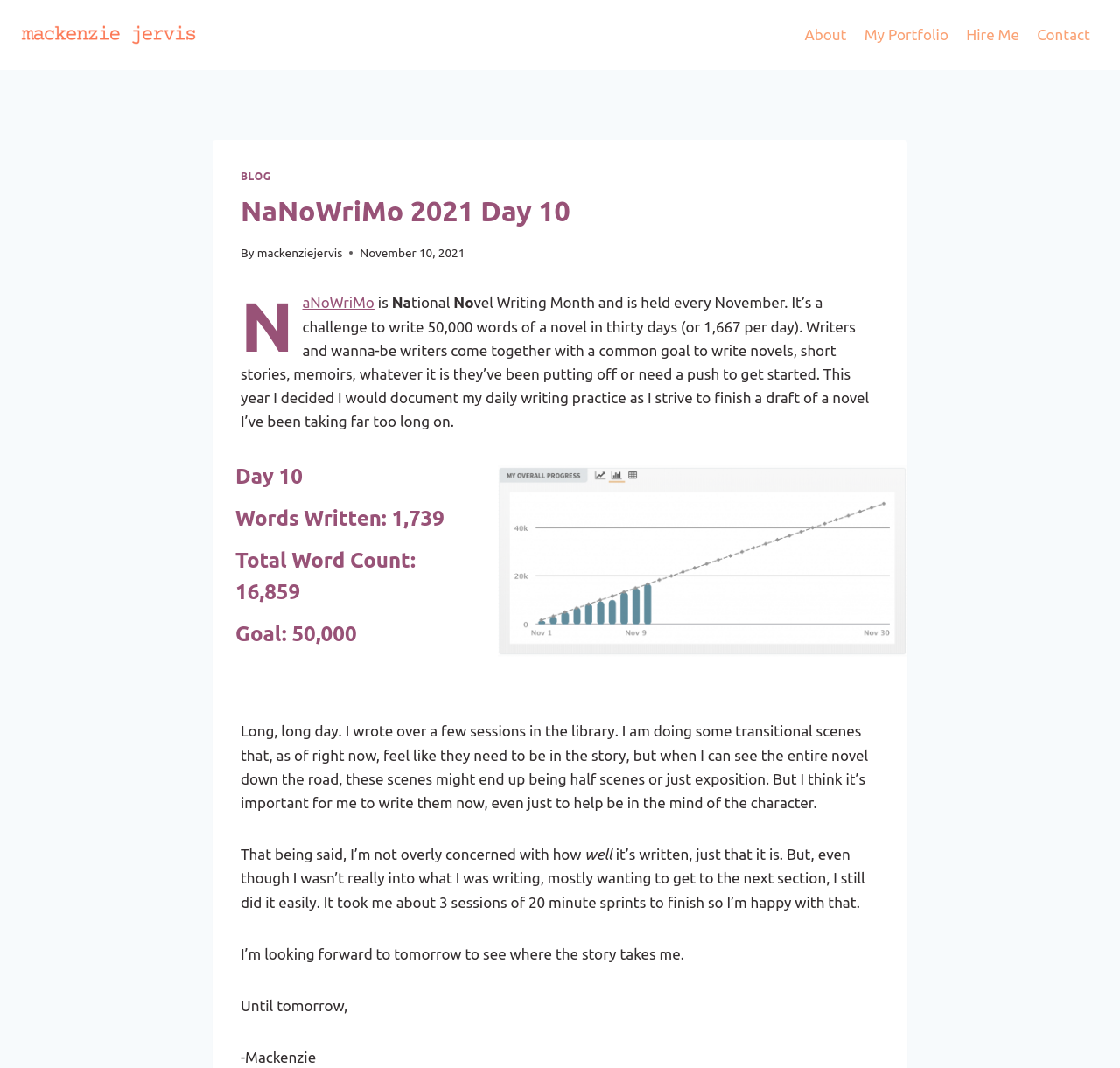Answer this question in one word or a short phrase: How many words did the author write on Day 10?

1,739